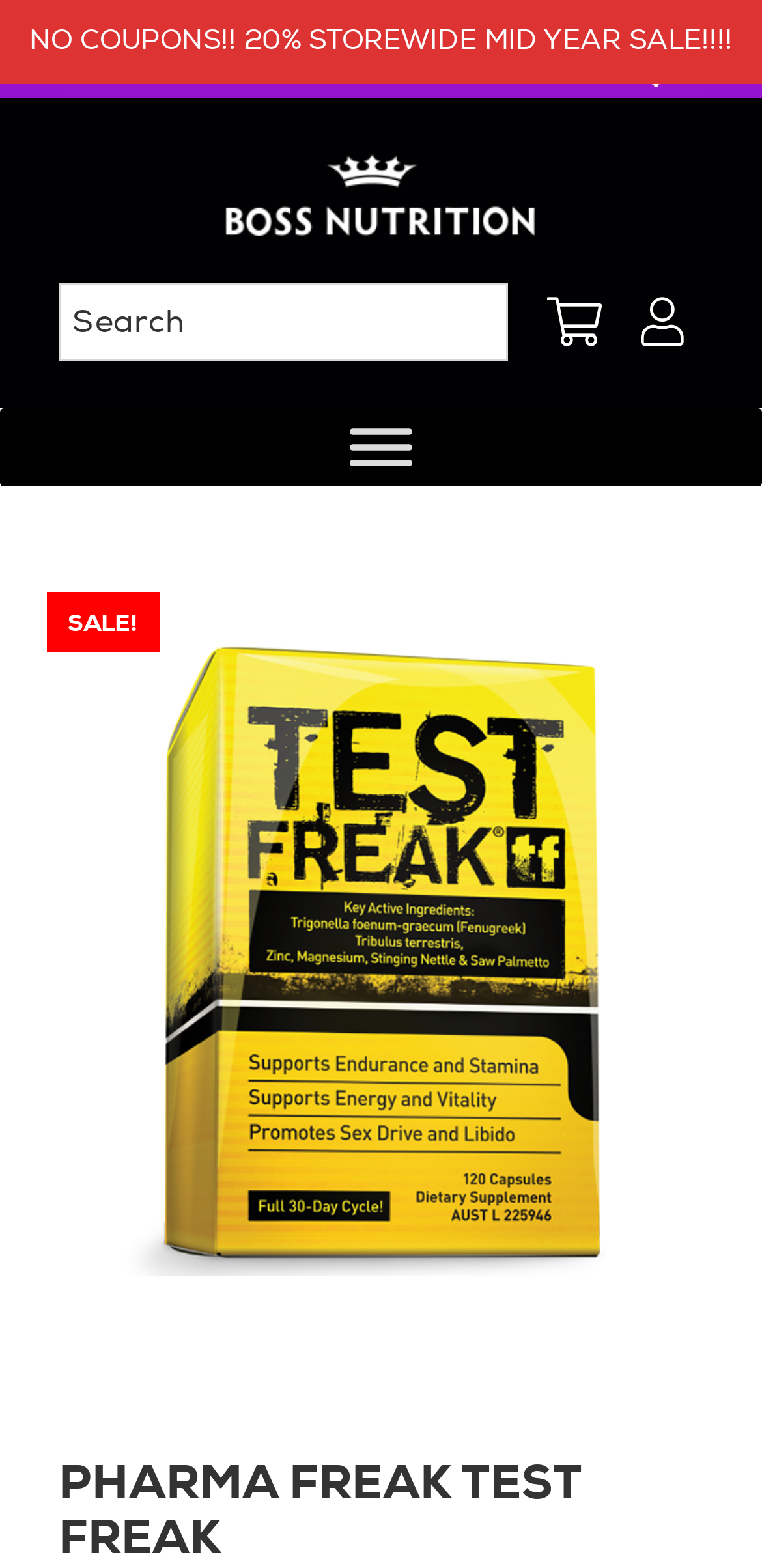Identify the bounding box for the given UI element using the description provided. Coordinates should be in the format (top-left x, top-left y, bottom-right x, bottom-right y) and must be between 0 and 1. Here is the description: aria-label="Toggle Menu"

[0.459, 0.273, 0.541, 0.297]